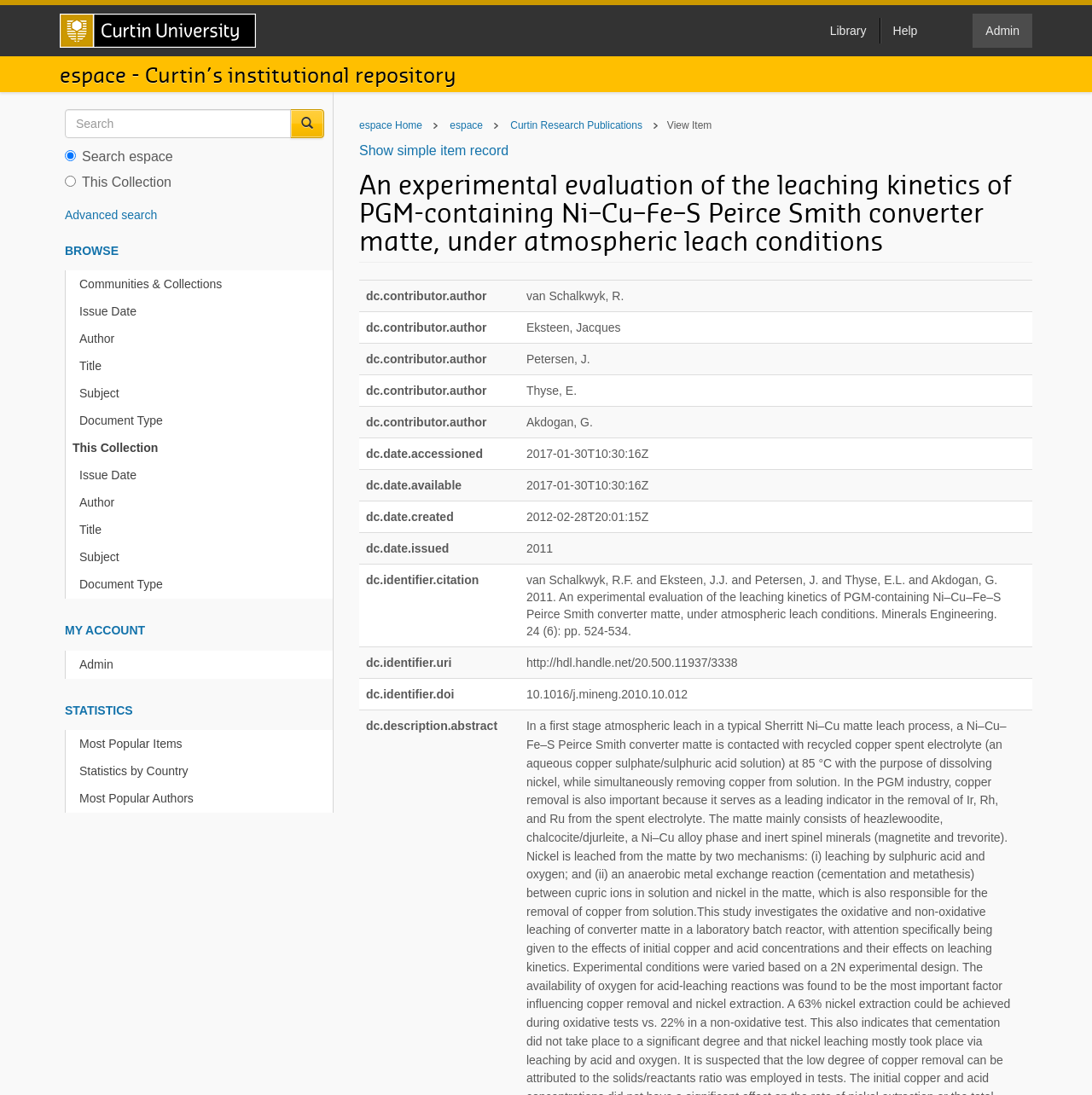Highlight the bounding box of the UI element that corresponds to this description: "espace - Curtin’s institutional repository".

[0.055, 0.051, 0.945, 0.084]